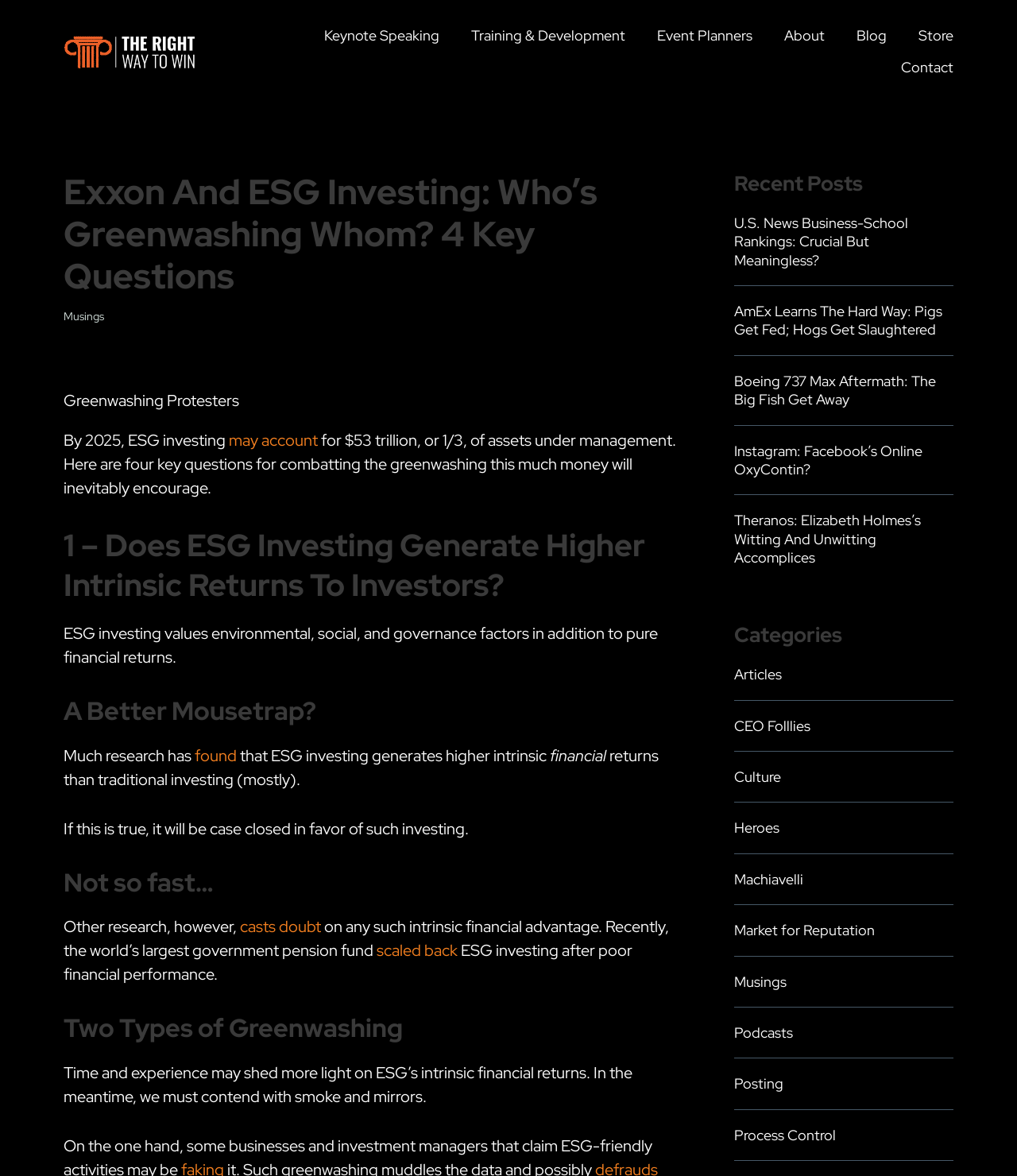Please analyze the image and give a detailed answer to the question:
What is the category of the article 'U.S. News Business-School Rankings: Crucial But Meaningless?'?

Based on the webpage content, the article 'U.S. News Business-School Rankings: Crucial But Meaningless?' is categorized under 'Articles', which is one of the categories listed in the webpage.